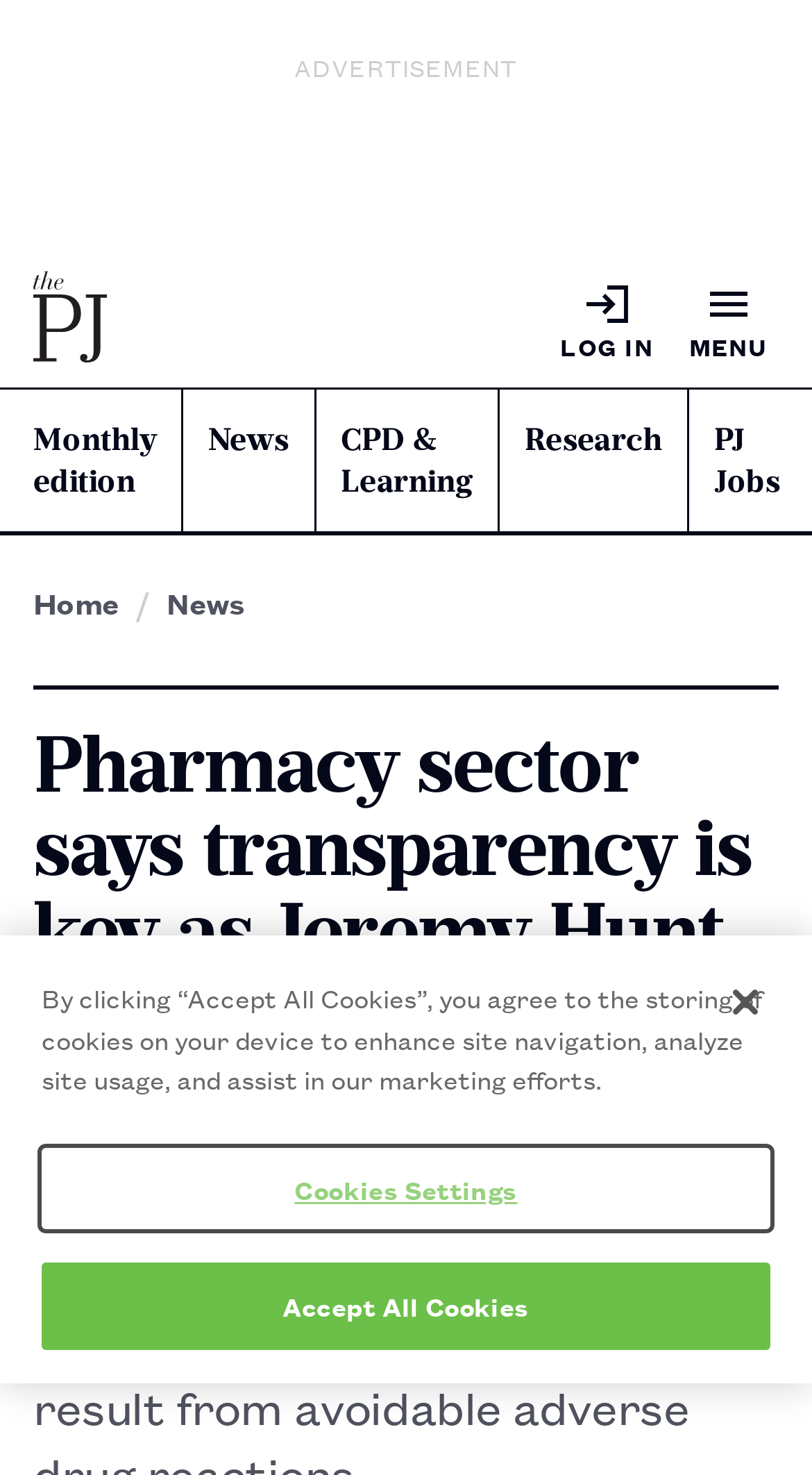Please determine the headline of the webpage and provide its content.

Pharmacy sector says transparency is key as Jeremy Hunt tackles drug errors